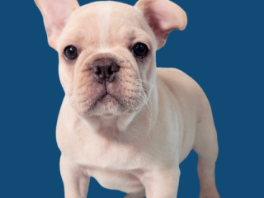Thoroughly describe what you see in the image.

The image features an adorable cream-colored French Bulldog puppy with a rounded face and large, expressive eyes. Standing on its short legs, the puppy showcases its trademark bat-like ears perked up, giving it a curious and playful demeanor. The background is a solid blue, which contrasts beautifully with the puppy's light fur, emphasizing its cuteness. This image captures the essence of youthful charm and playfulness typical of French Bulldogs, making it an appealing visual representation for pet lovers and potential dog owners.